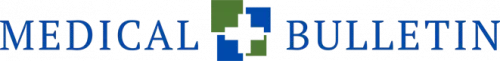What does the cross symbolize?
Based on the image, provide a one-word or brief-phrase response.

medical theme